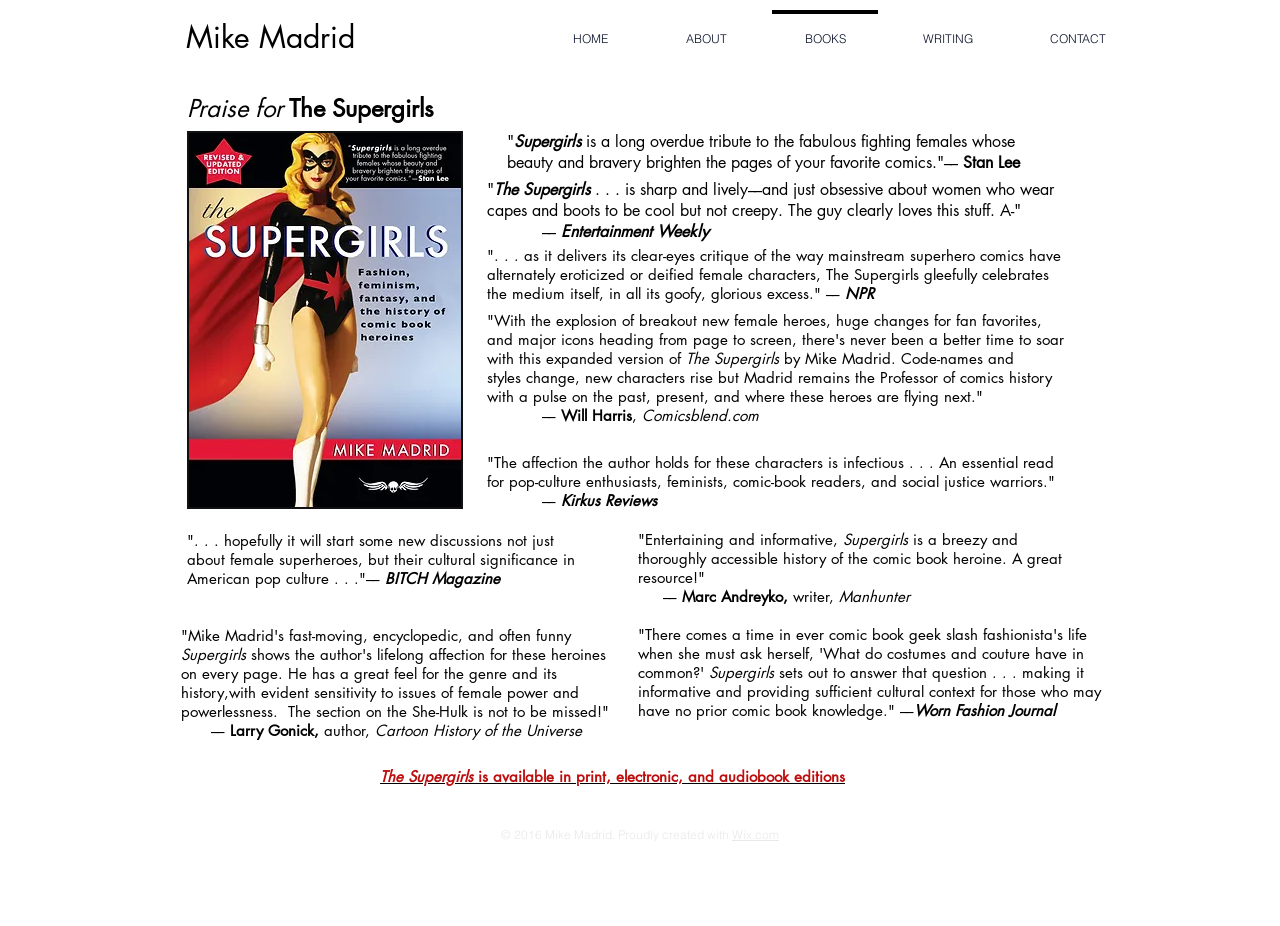Give a comprehensive overview of the webpage, including key elements.

The webpage is about Mike Madrid's book "The Supergirls". At the top, there is a heading with the author's name "Mike Madrid" and a navigation menu with links to "HOME", "ABOUT", "BOOKS", "WRITING", and "CONTACT". 

Below the navigation menu, there is a main section that takes up most of the page. In this section, there is a heading "Praise for The Supergirls" followed by several quotes from various sources, including Stan Lee, Kirkus Reviews, Entertainment Weekly, and others. These quotes are praising the book and its author, Mike Madrid. 

The quotes are arranged in a vertical column, with each quote separated from the others by a small gap. Some of the quotes have attribution lines below them, indicating the source of the quote. 

At the bottom of the page, there is a heading "The Supergirls is available in print, electronic, and audiobook editions" with a link to purchase the book. 

Finally, at the very bottom of the page, there is a copyright notice "© 2016 Mike Madrid" and a link to the website builder "Wix.com".